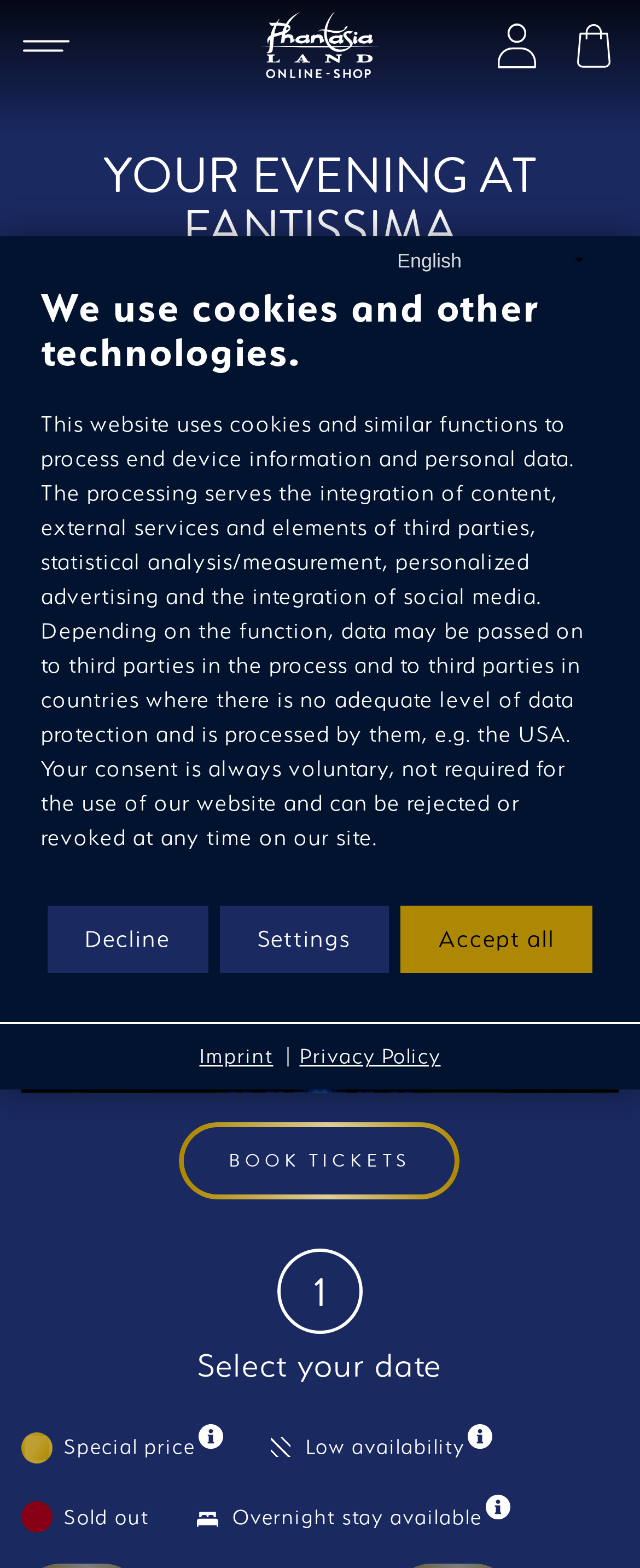Could you locate the bounding box coordinates for the section that should be clicked to accomplish this task: "Book tickets".

[0.281, 0.716, 0.719, 0.765]